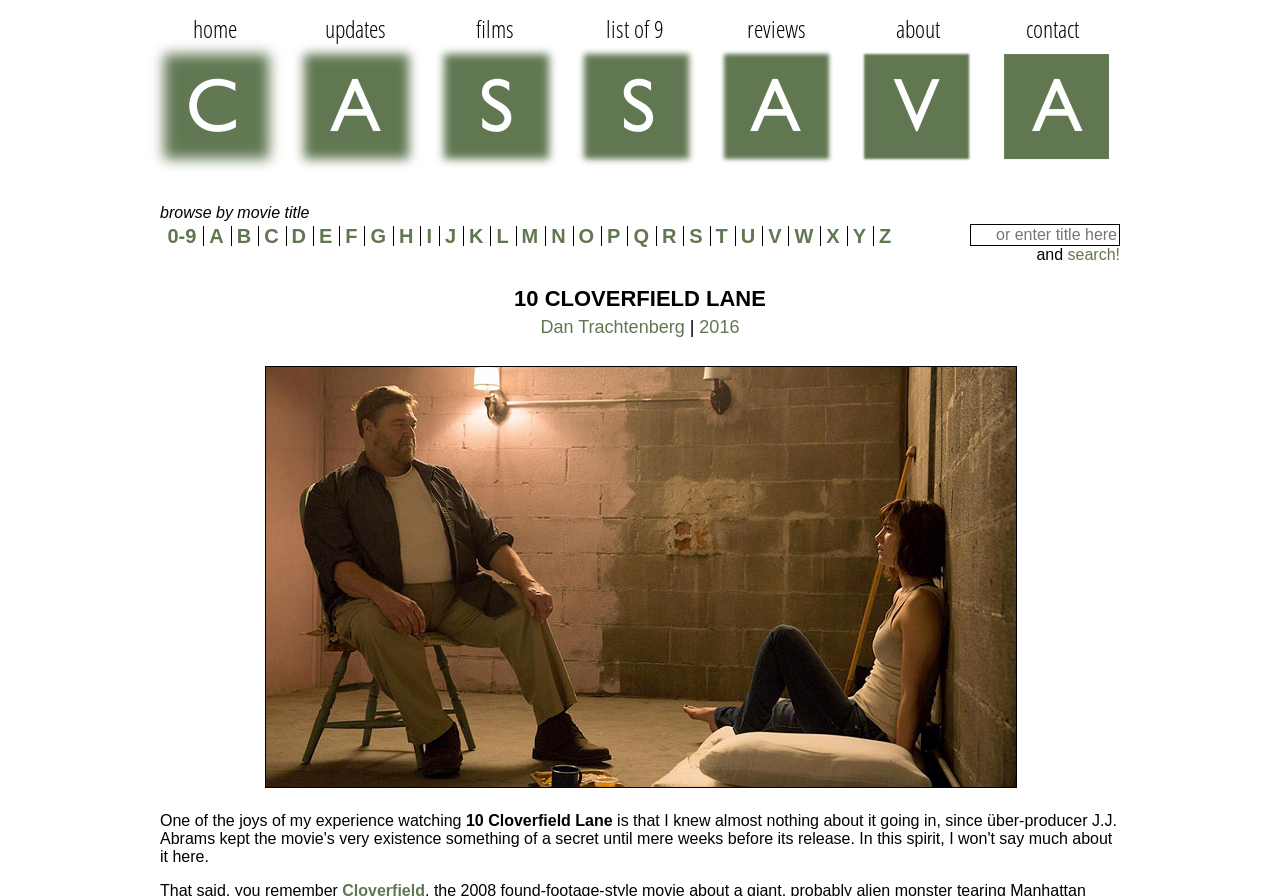Generate a comprehensive caption for the webpage you are viewing.

The webpage is about the movie "10 Cloverfield Lane" and appears to be a film database or review website. At the top, there are seven navigation links: "home", "updates", "films", "list of 9", "reviews", "about", and "contact", aligned horizontally and evenly spaced.

Below the navigation links, there is a search bar with a text box and a "search!" button. The search bar is accompanied by the text "or enter title here" and the word "and". 

To the left of the search bar, there is a heading "browse by movie title" followed by 26 alphabetical links, ranging from "0-9" to "Z", allowing users to browse movies by their titles.

The main content of the webpage is dedicated to the movie "10 Cloverfield Lane". There is a large heading with the movie title, followed by the director's name, "Dan Trachtenberg", and the release year, "2016". 

At the bottom of the page, there is a paragraph of text that appears to be a review or a quote about the movie, starting with "One of the joys of my experience watching..." and mentioning the movie title again.